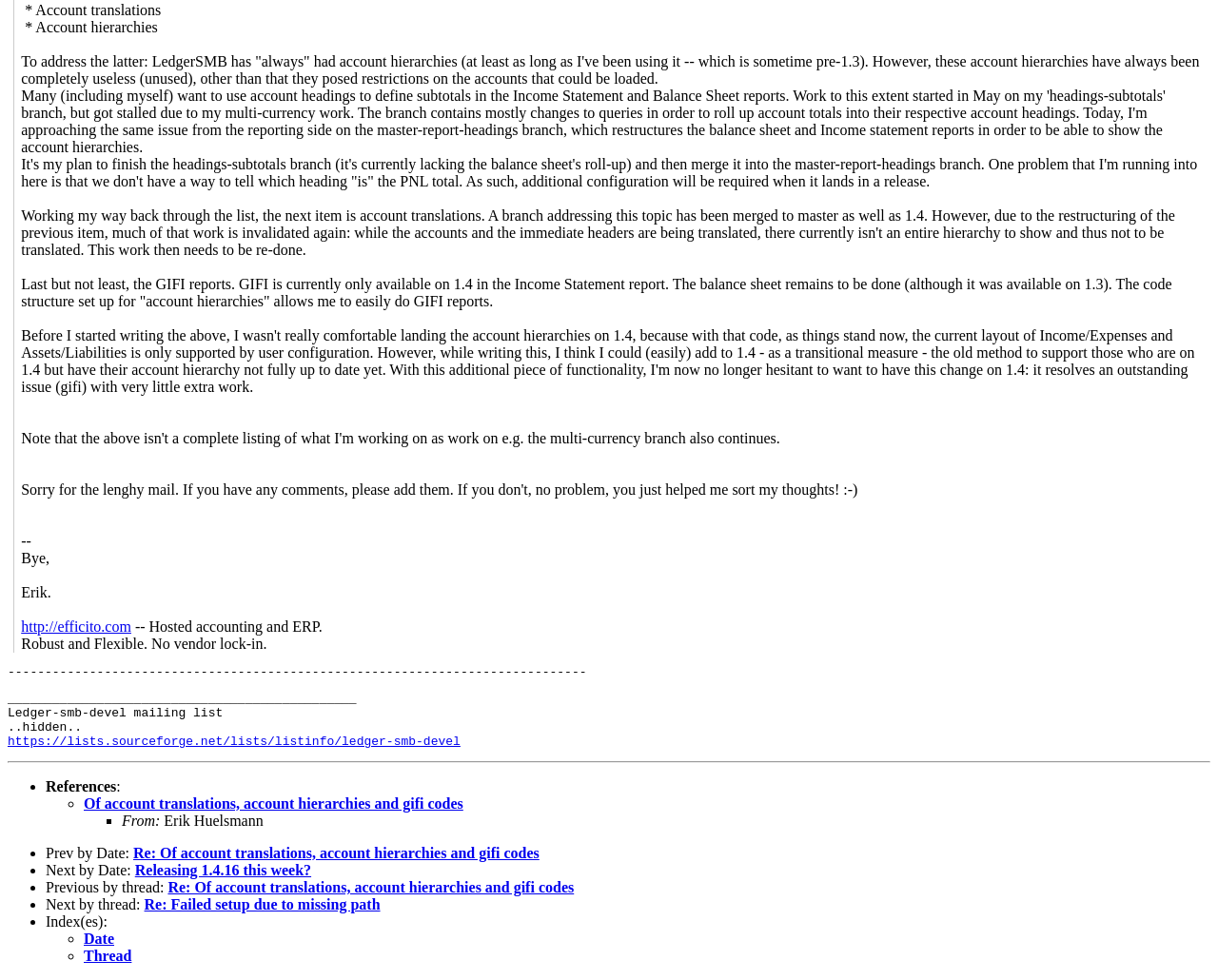Provide the bounding box for the UI element matching this description: "Releasing 1.4.16 this week?".

[0.111, 0.879, 0.256, 0.896]